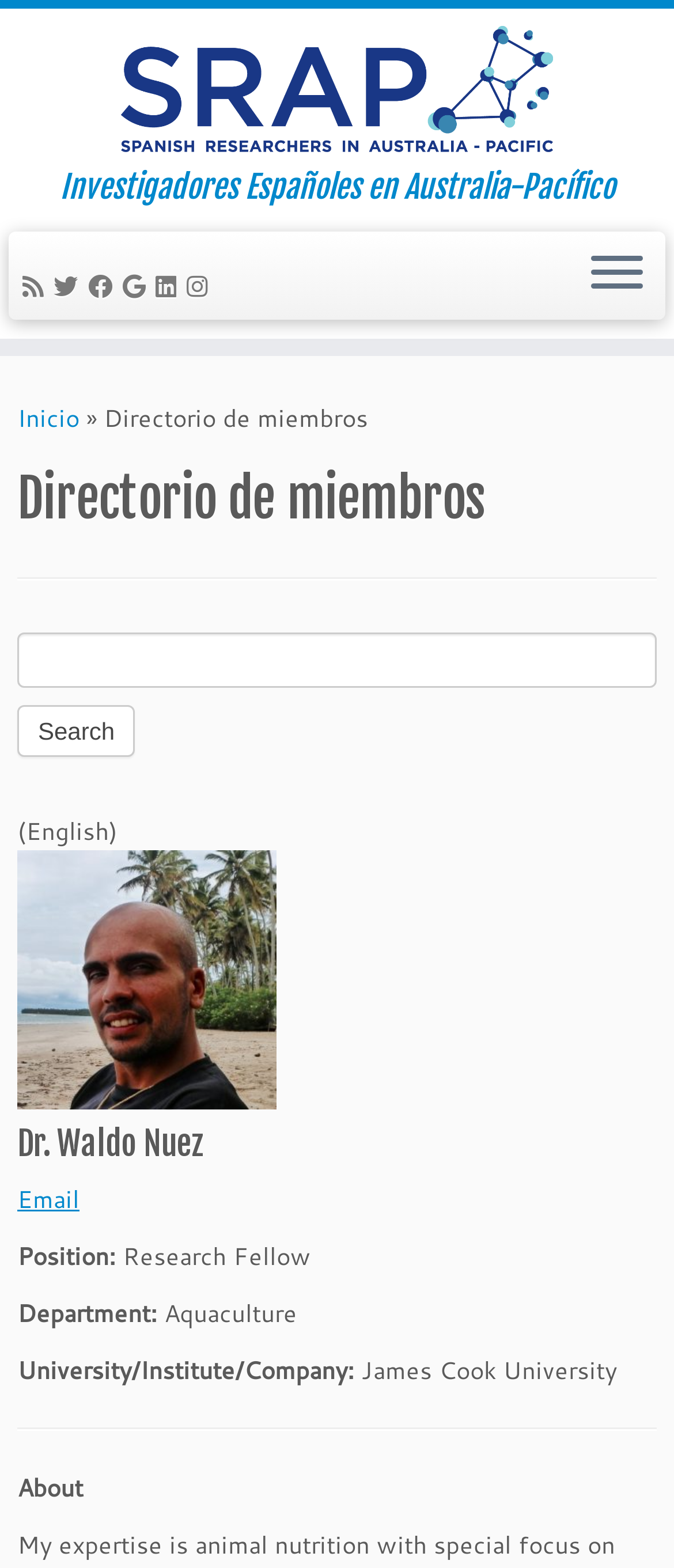Provide an in-depth caption for the contents of the webpage.

The webpage is a directory of members for SRAP (Spanish Researchers in Australia-Pacific). At the top, there is a logo and a link to the SRAP homepage. Below that, there is a heading that reads "Investigadores Españoles en Australia-Pacífico" (Spanish Researchers in Australia-Pacific). 

On the top-right corner, there are several social media links, including Twitter, Facebook, Google+, LinkedIn, and Instagram. Next to these links, there is a button to open the menu.

On the left side, there is a navigation menu with a link to the homepage. Below that, there is a header that reads "Directorio de miembros" (Member Directory). 

The main content of the page is a member profile, which includes a search box and a search button. The profile displays a photo of Dr. Waldo Nuez, along with his name, email address, position, department, and university. There are horizontal separators above and below the profile information.

At the bottom of the page, there is a brief description about the member, labeled as "About".